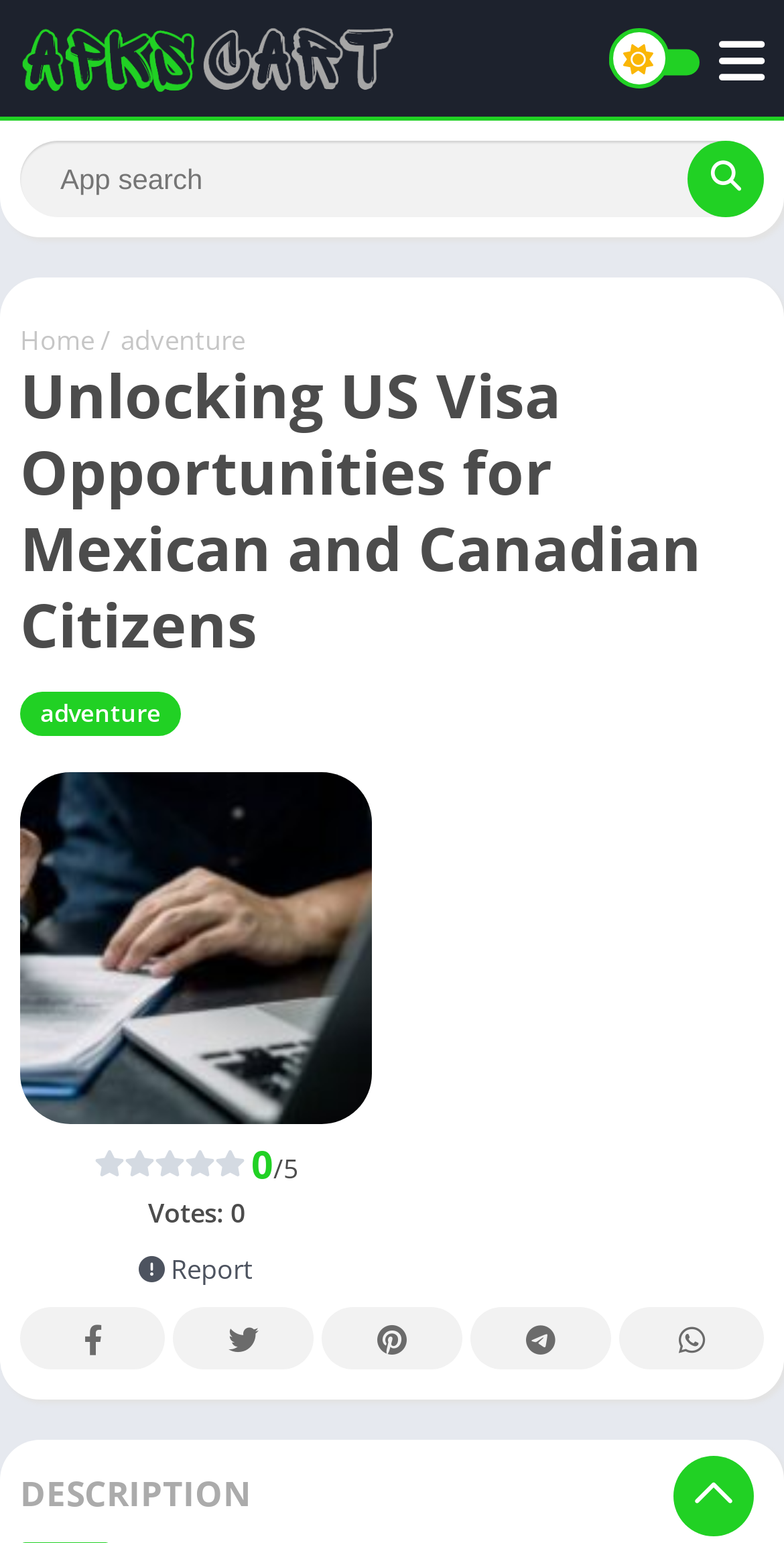What is the function of the 'Report' button?
We need a detailed and exhaustive answer to the question. Please elaborate.

I inferred the function of the 'Report' button by its label and location. It is located at the bottom of the webpage, and it has a label 'Report', indicating that it is meant for users to report an issue or a problem with the webpage.